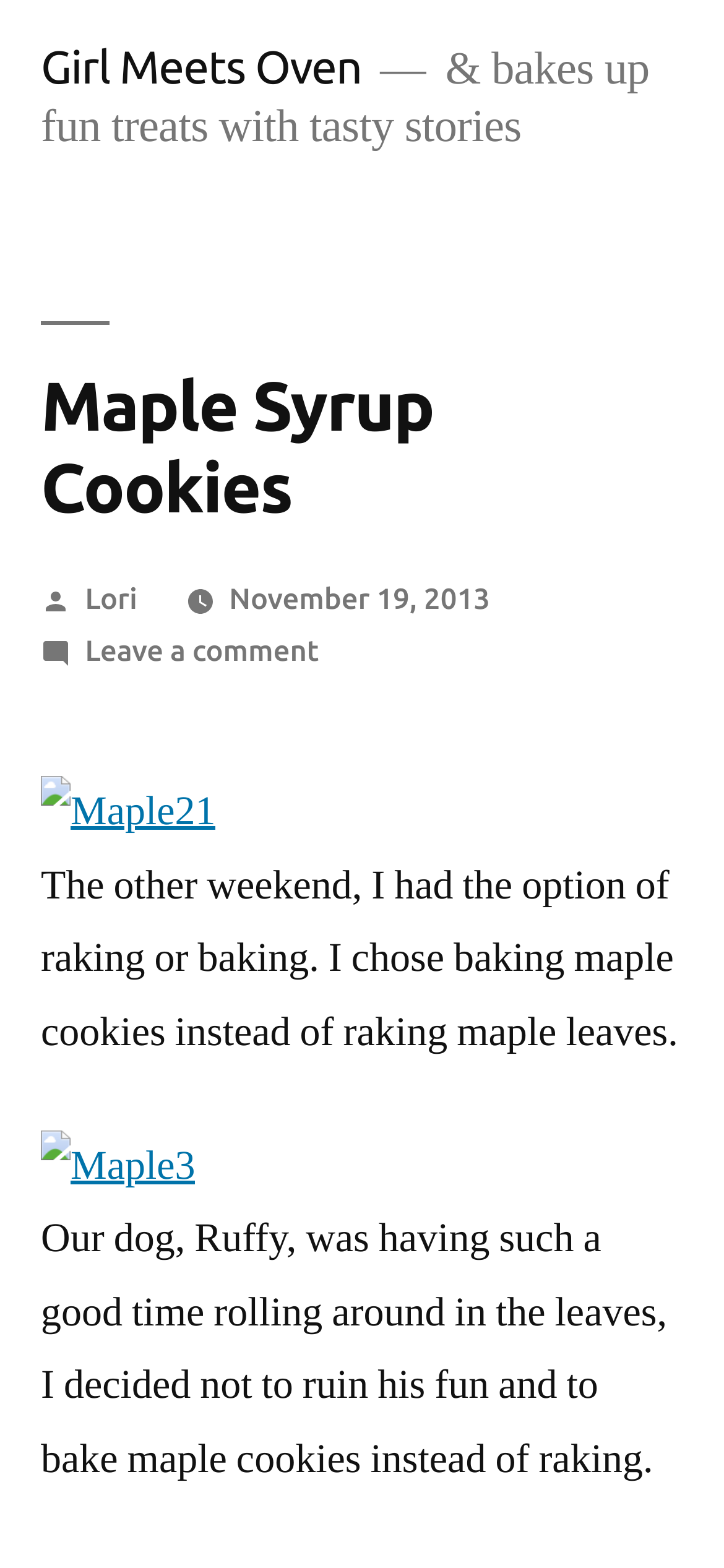Using the details in the image, give a detailed response to the question below:
What is the name of the dog mentioned in the article?

The dog's name is mentioned in the text 'Our dog, Ruffy, was having such a good time rolling around in the leaves...'.